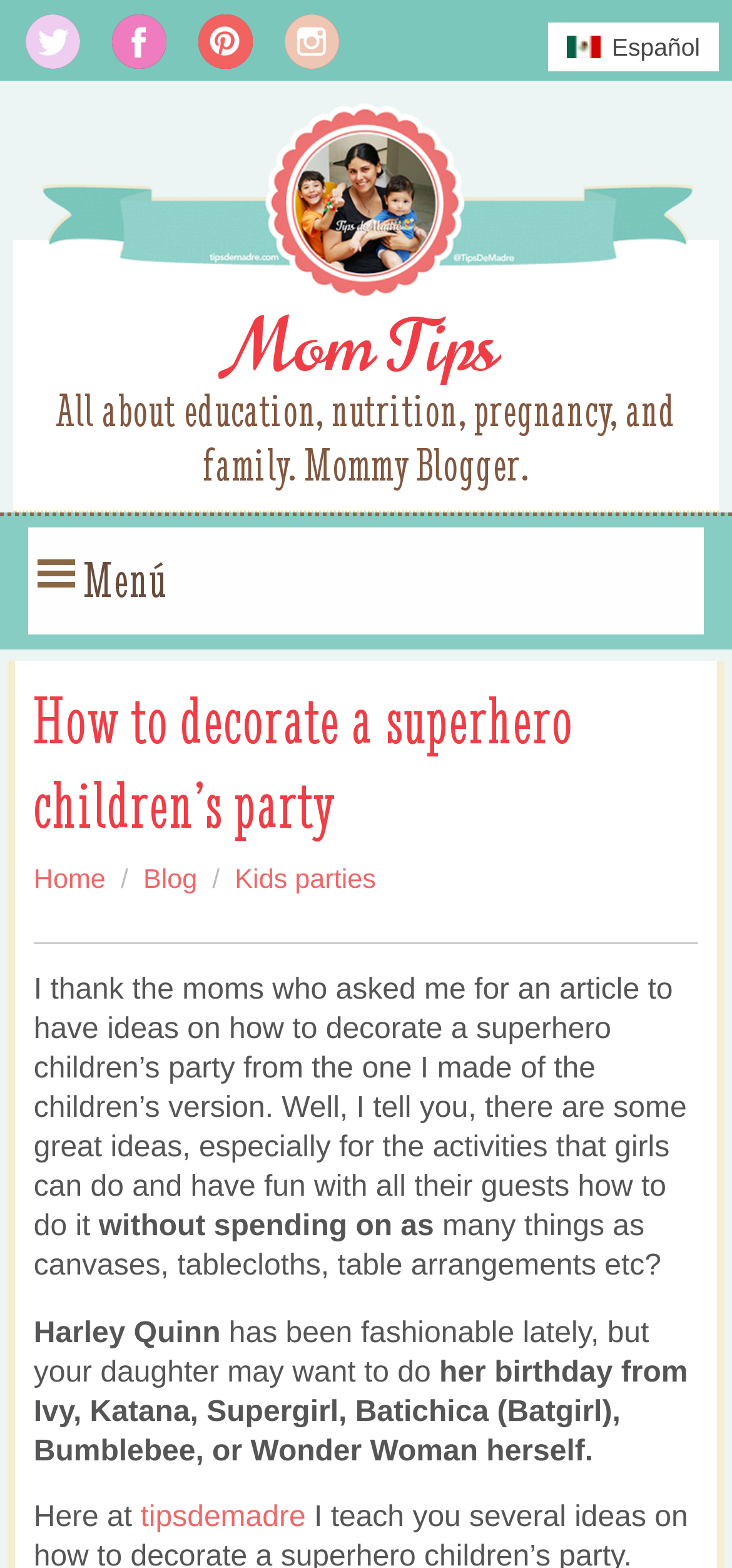Show the bounding box coordinates for the HTML element described as: "Mom Tips".

[0.318, 0.187, 0.682, 0.252]